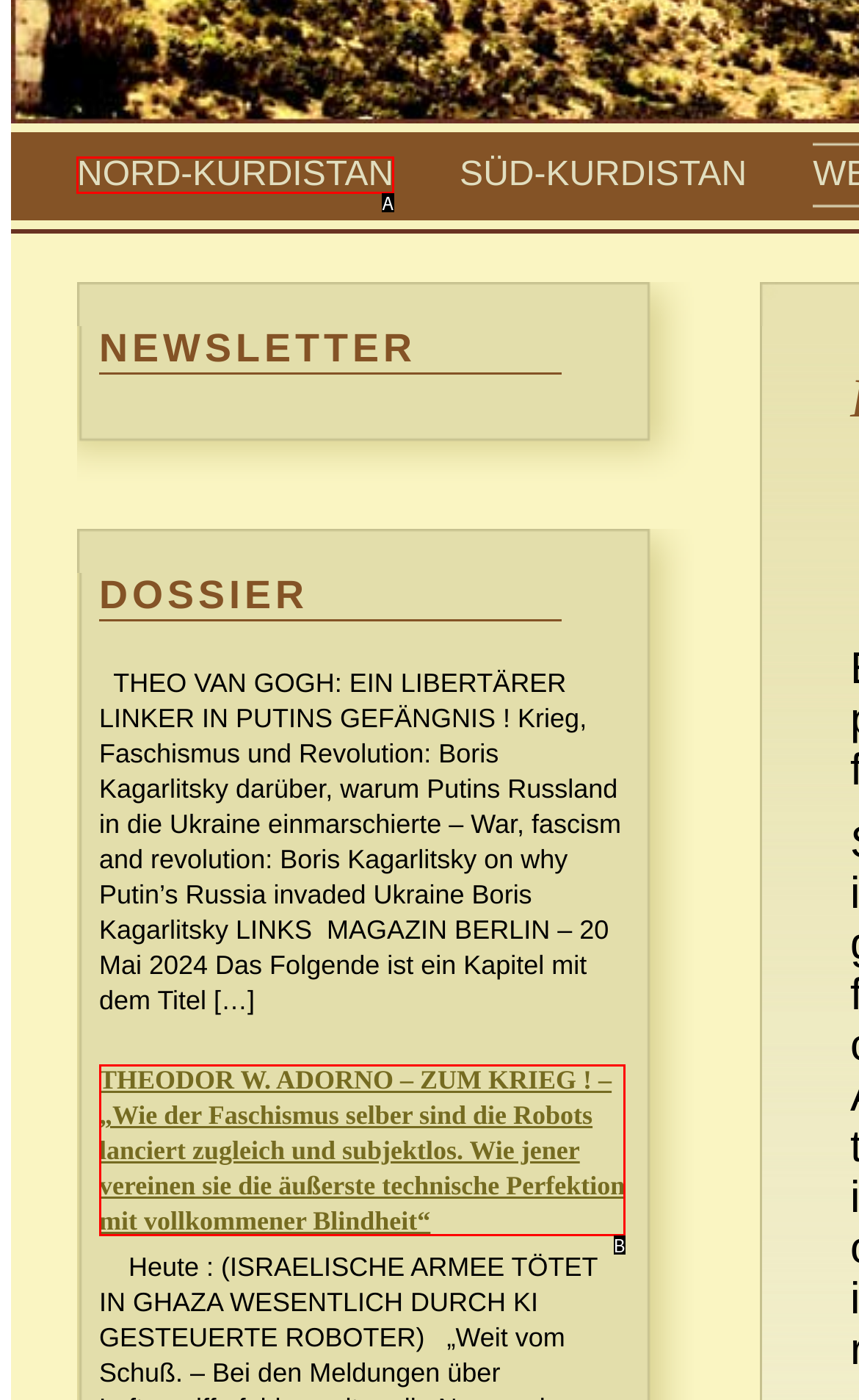Based on the given description: Nord-Kurdistan, identify the correct option and provide the corresponding letter from the given choices directly.

A